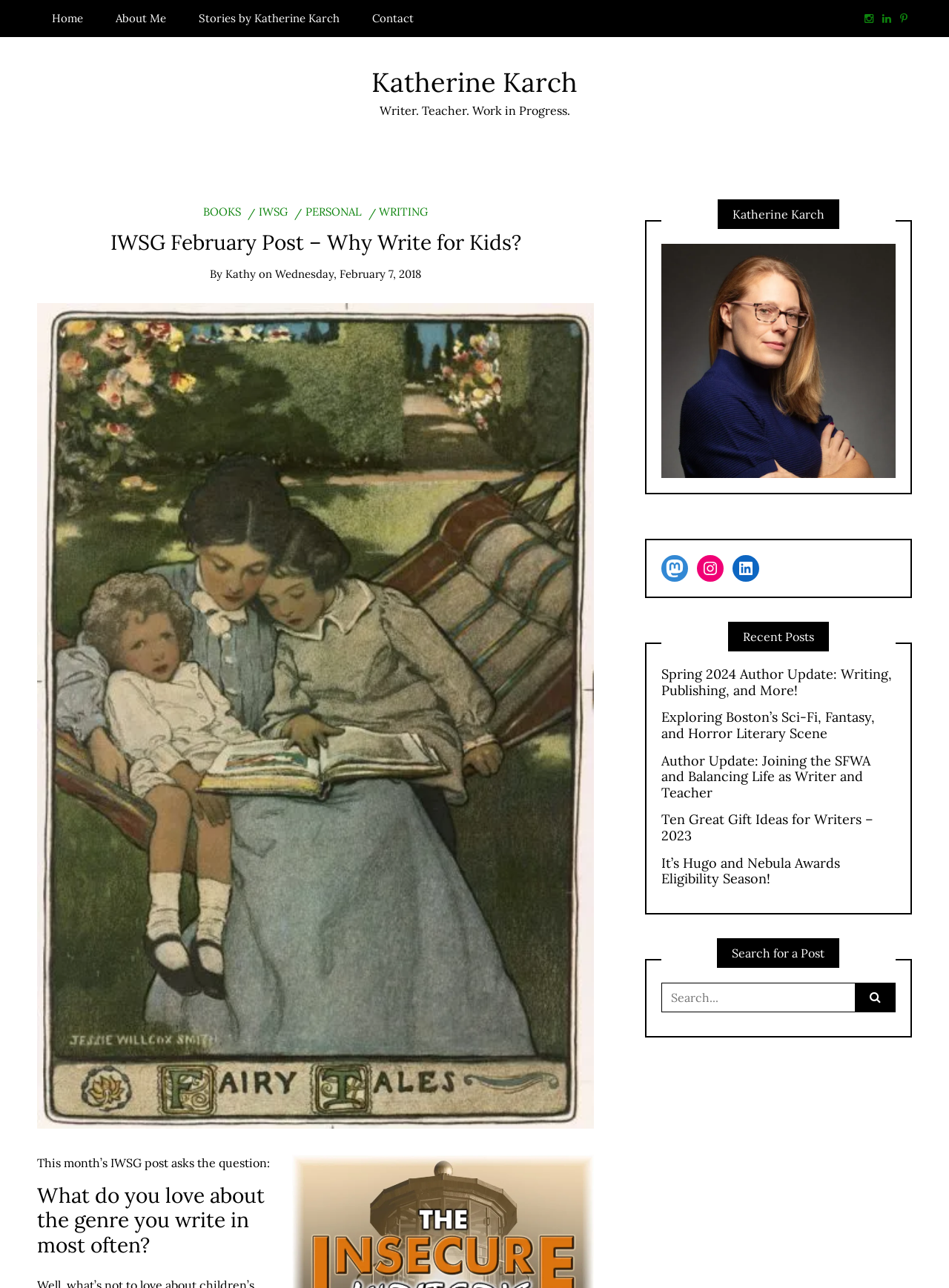What is the topic of the recent post?
Answer the question with as much detail as possible.

I found the topic of the recent post by looking at the recent posts section, where I saw titles of posts related to writing, such as 'Spring 2024 Author Update: Writing, Publishing, and More!' and 'Ten Great Gift Ideas for Writers – 2023'.